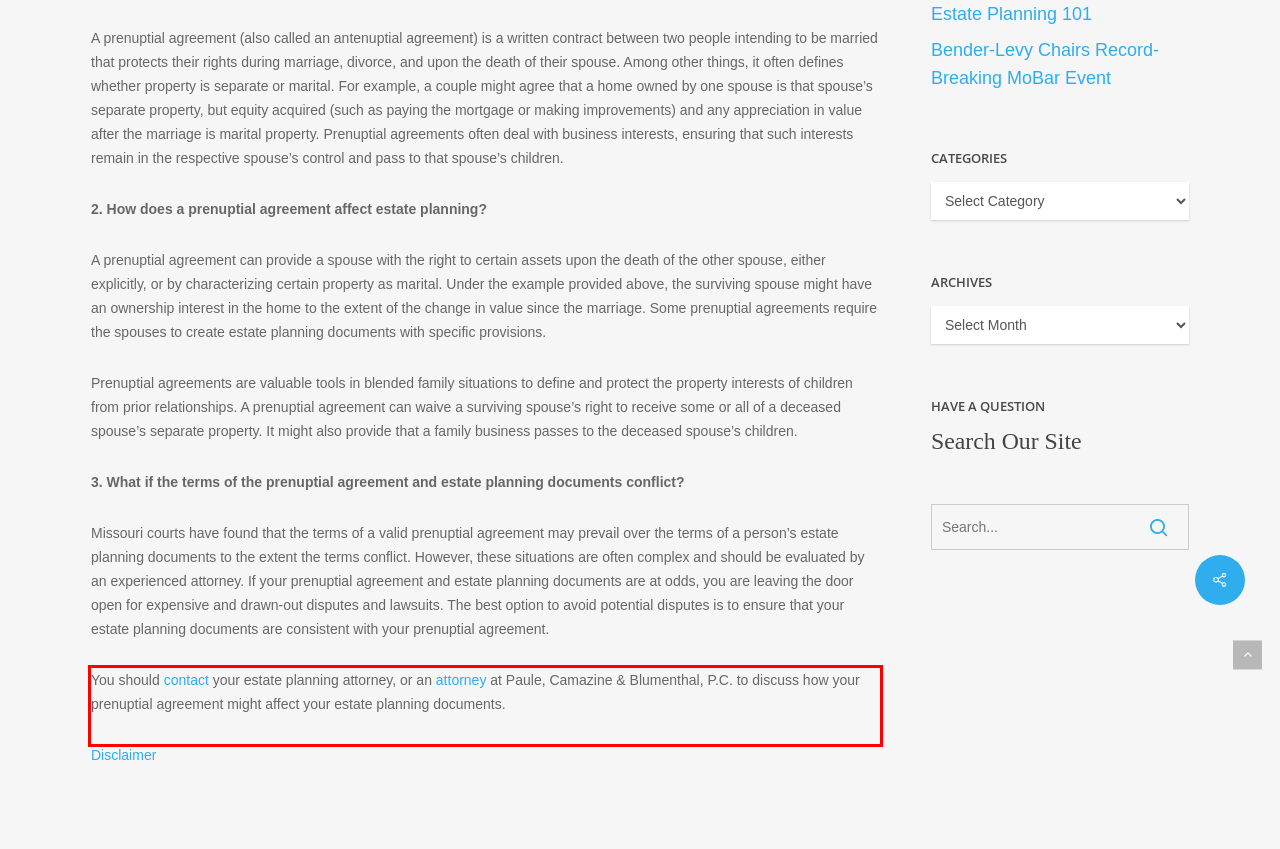Given a screenshot of a webpage containing a red rectangle bounding box, extract and provide the text content found within the red bounding box.

You should contact your estate planning attorney, or an attorney at Paule, Camazine & Blumenthal, P.C. to discuss how your prenuptial agreement might affect your estate planning documents.